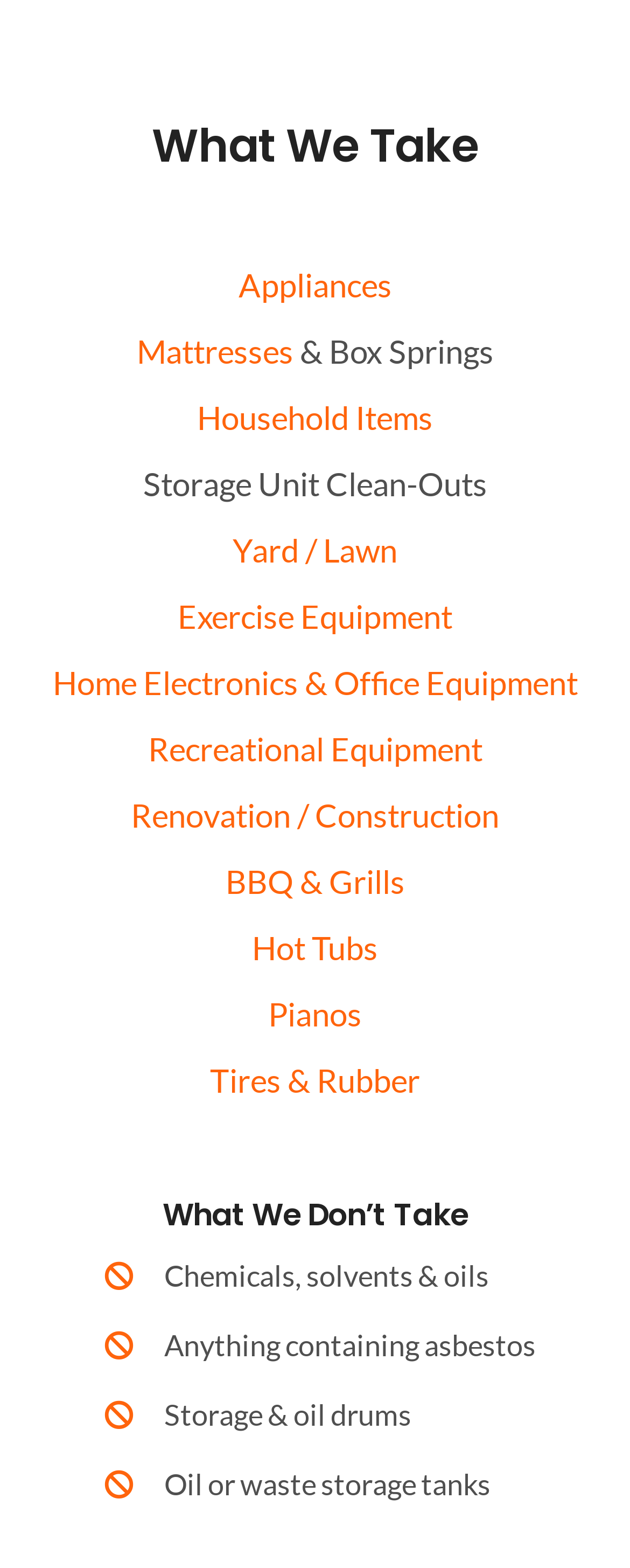Please determine the bounding box coordinates of the area that needs to be clicked to complete this task: 'View Household Items'. The coordinates must be four float numbers between 0 and 1, formatted as [left, top, right, bottom].

[0.313, 0.253, 0.687, 0.278]